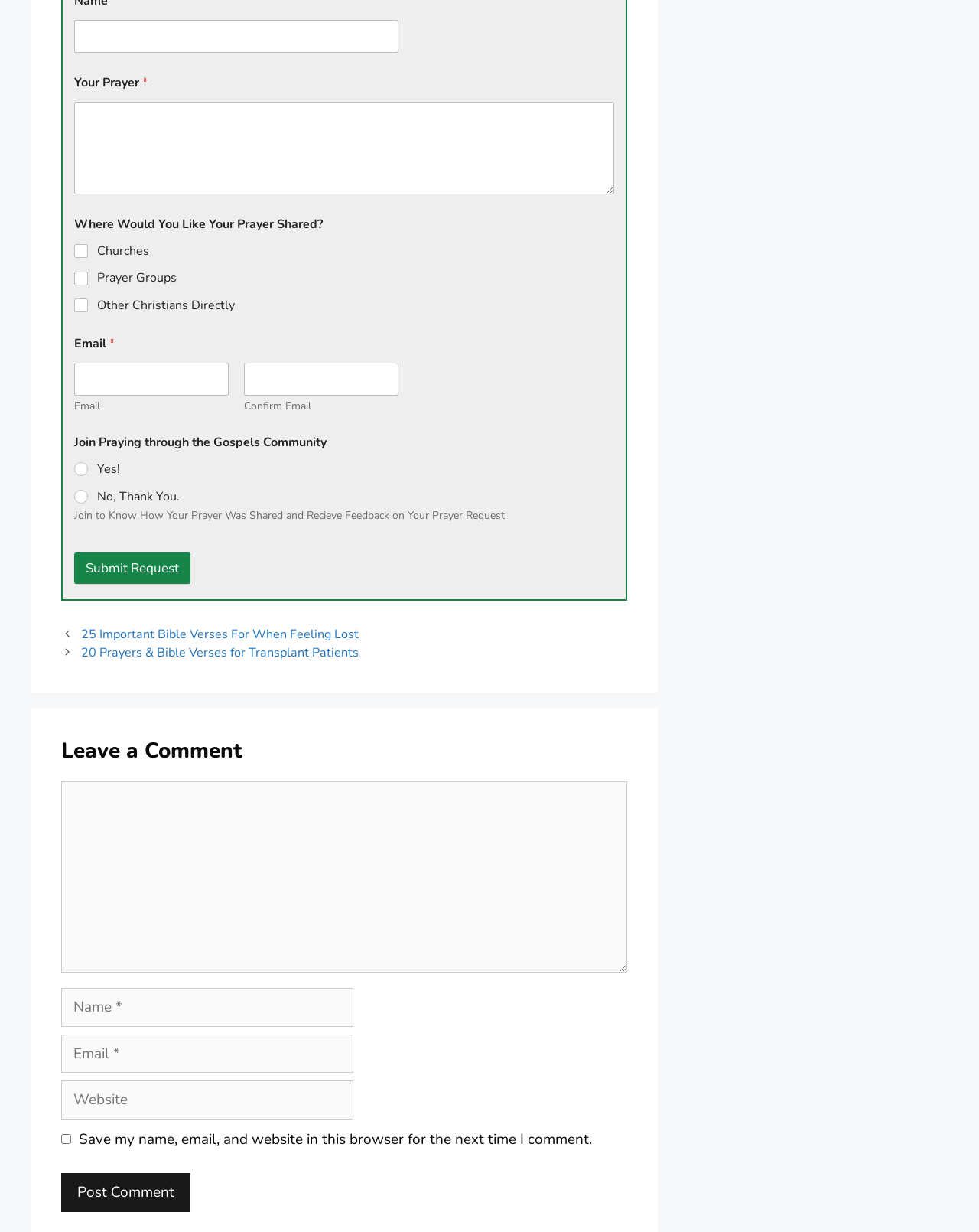Please mark the clickable region by giving the bounding box coordinates needed to complete this instruction: "Submit your prayer request".

[0.076, 0.448, 0.195, 0.474]